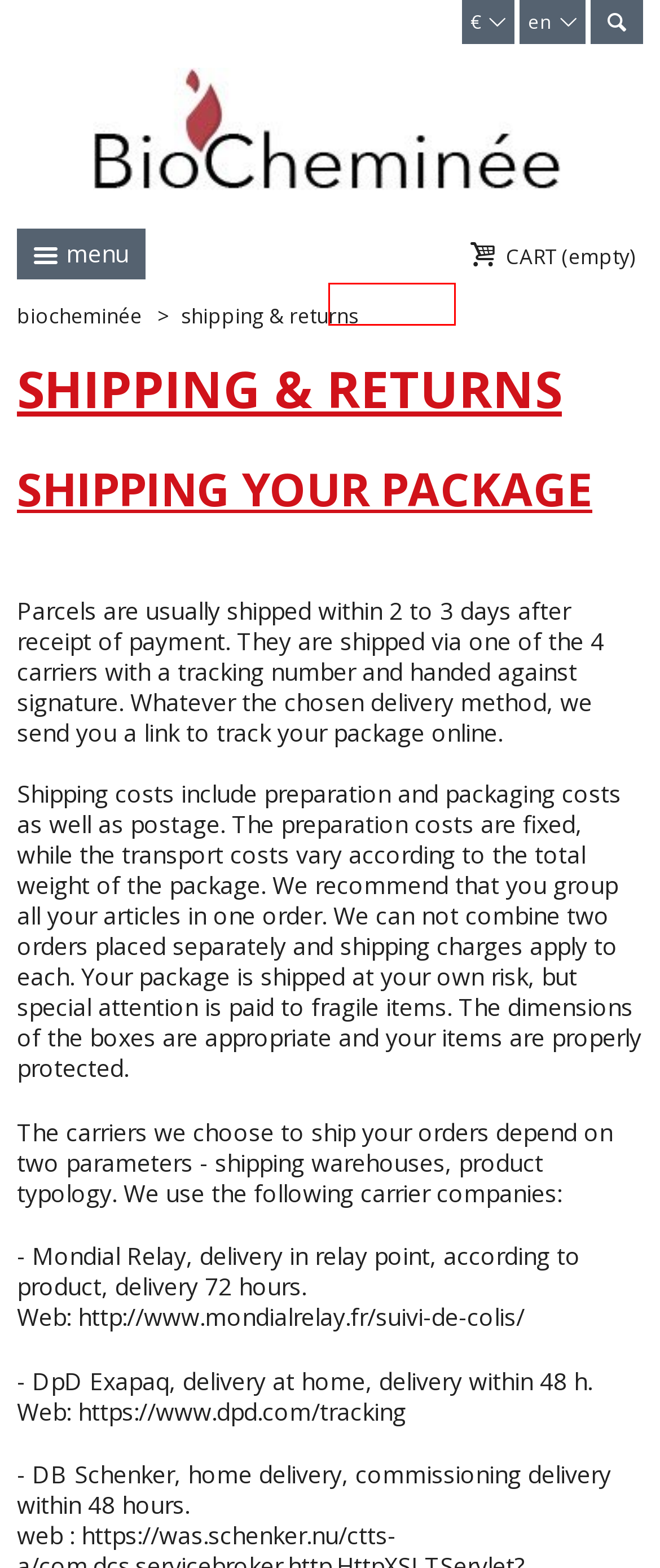You are provided with a screenshot of a webpage where a red rectangle bounding box surrounds an element. Choose the description that best matches the new webpage after clicking the element in the red bounding box. Here are the choices:
A. Livraison - BioCheminée
B. BioCheminée
C. Bioetanol Fireplaces - BioCheminée
D. Lieferung und Versand - BioCheminée
E. Connexion - BioCheminée
F. Fabricants - BioCheminée
G. Commande - BioCheminée
H. Secure Payment - BioCheminée

C